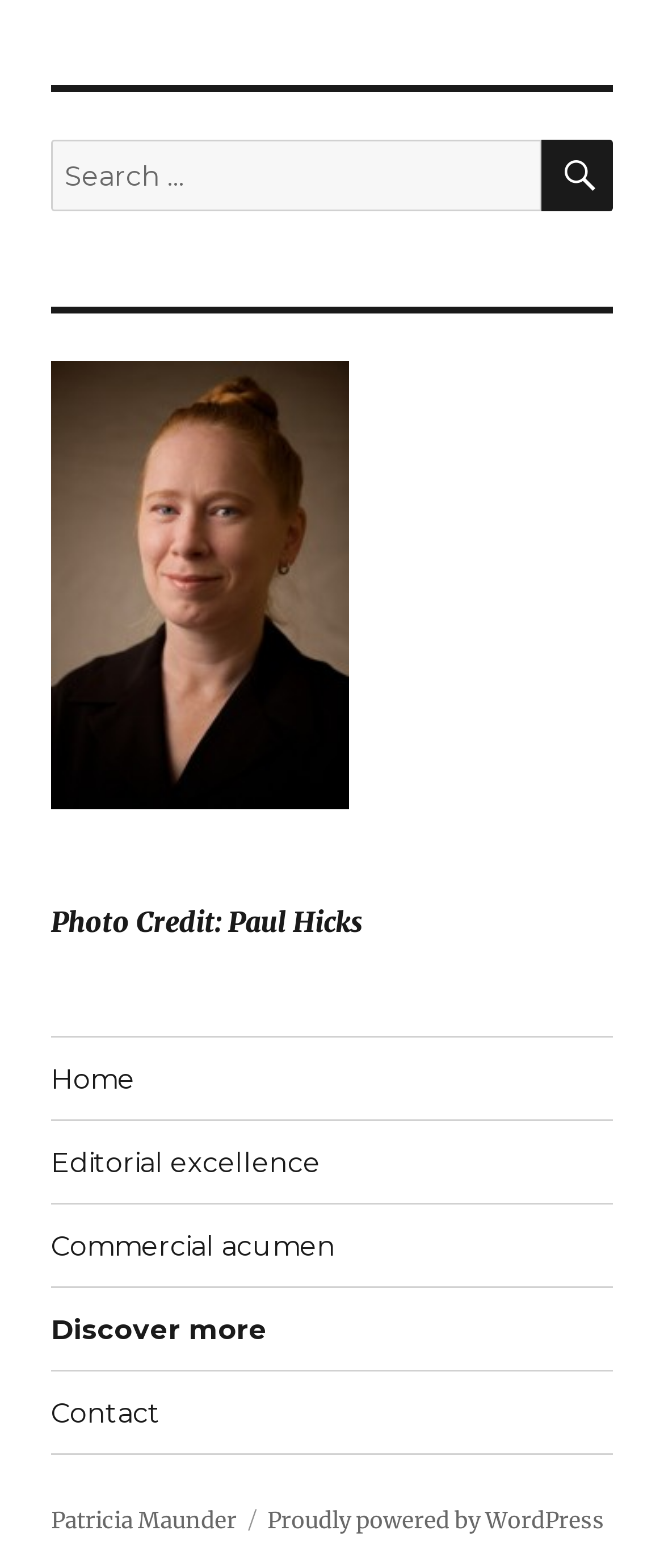Given the element description Proudly powered by WordPress, predict the bounding box coordinates for the UI element in the webpage screenshot. The format should be (top-left x, top-left y, bottom-right x, bottom-right y), and the values should be between 0 and 1.

[0.403, 0.961, 0.91, 0.979]